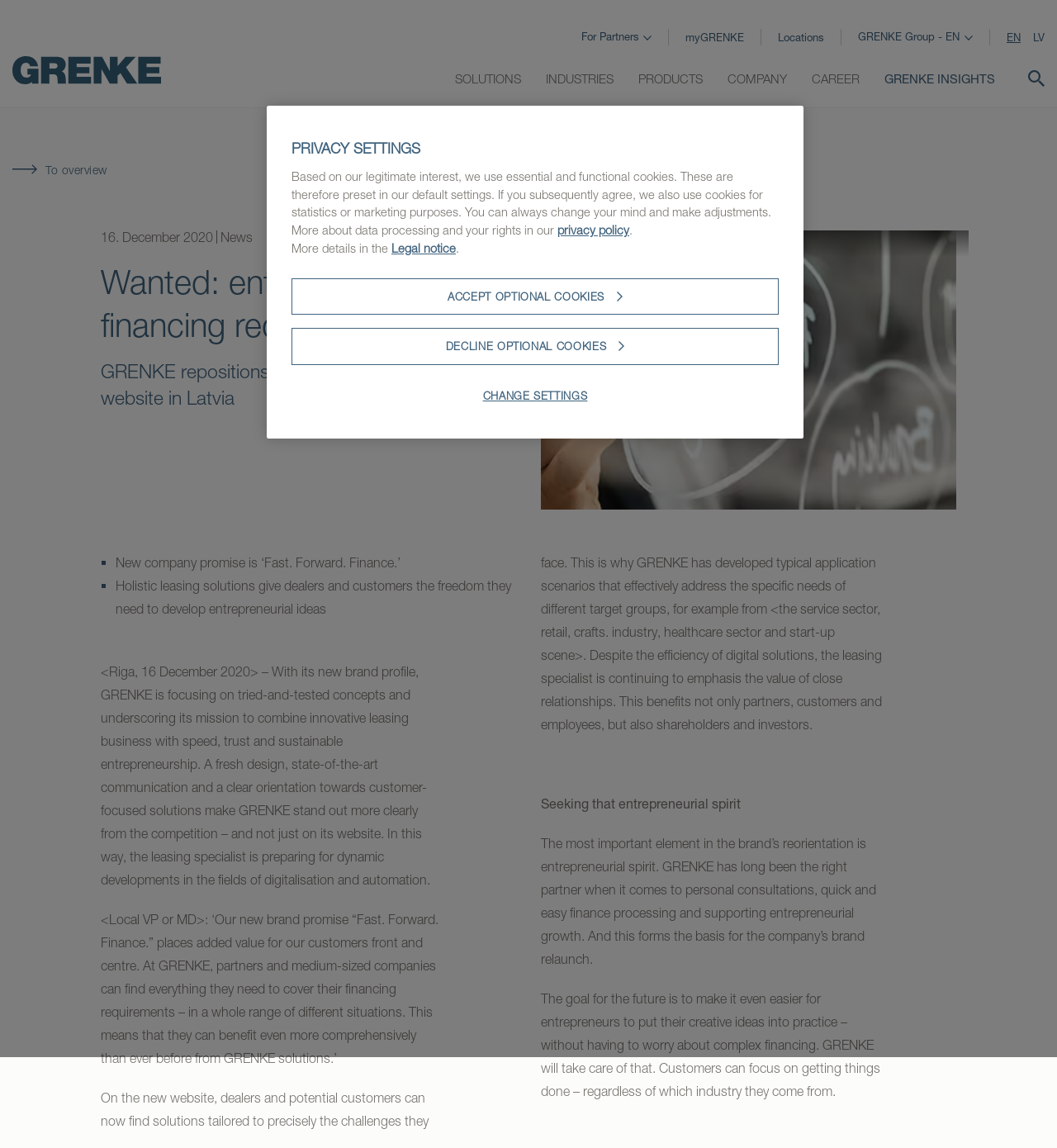Provide your answer in a single word or phrase: 
What is the new brand promise of GRENKE?

Fast. Forward. Finance.